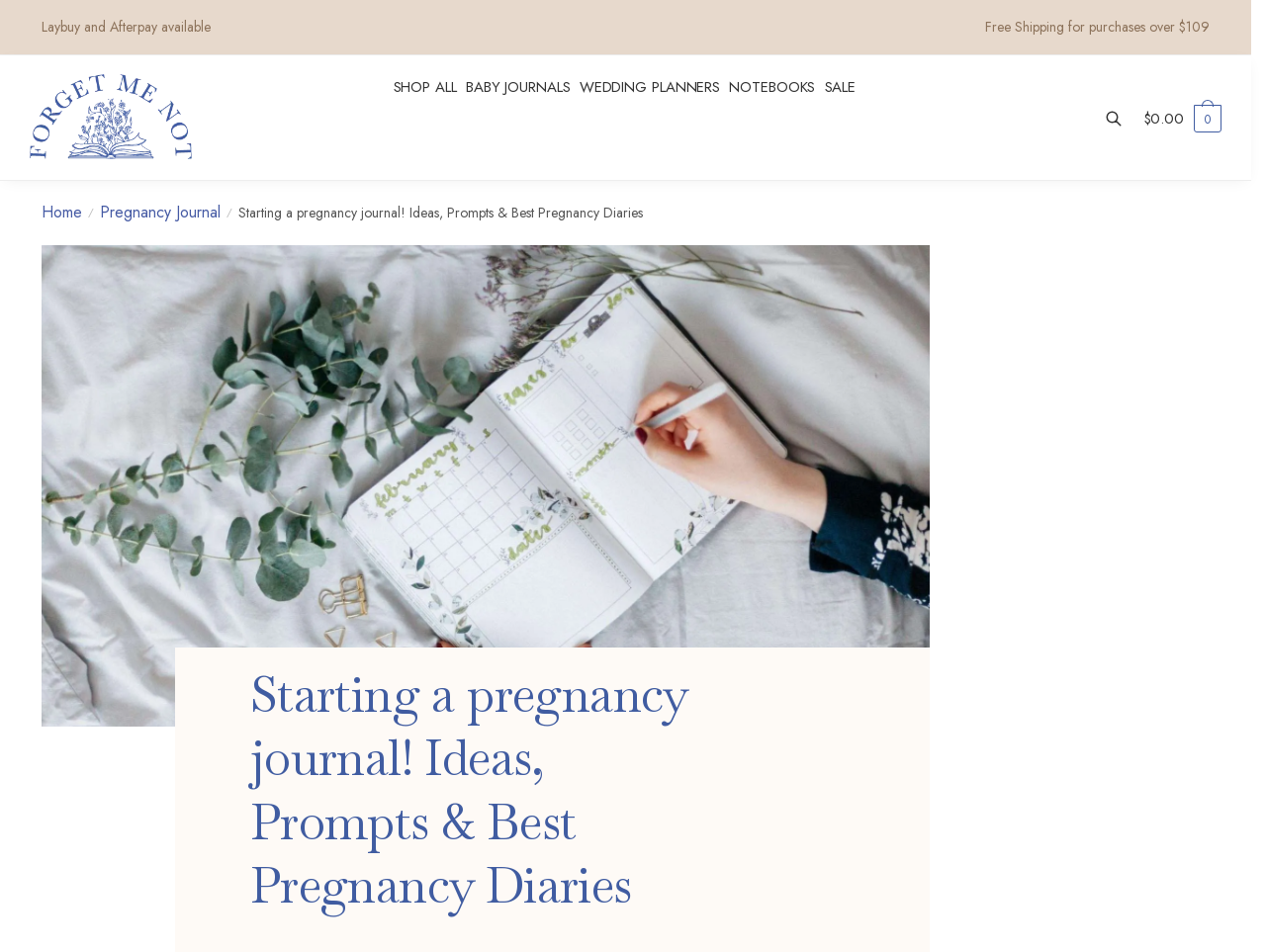Could you locate the bounding box coordinates for the section that should be clicked to accomplish this task: "Explore 'Starting a pregnancy journal! Ideas, Prompts & Best Pregnancy Diaries'".

[0.198, 0.697, 0.555, 0.965]